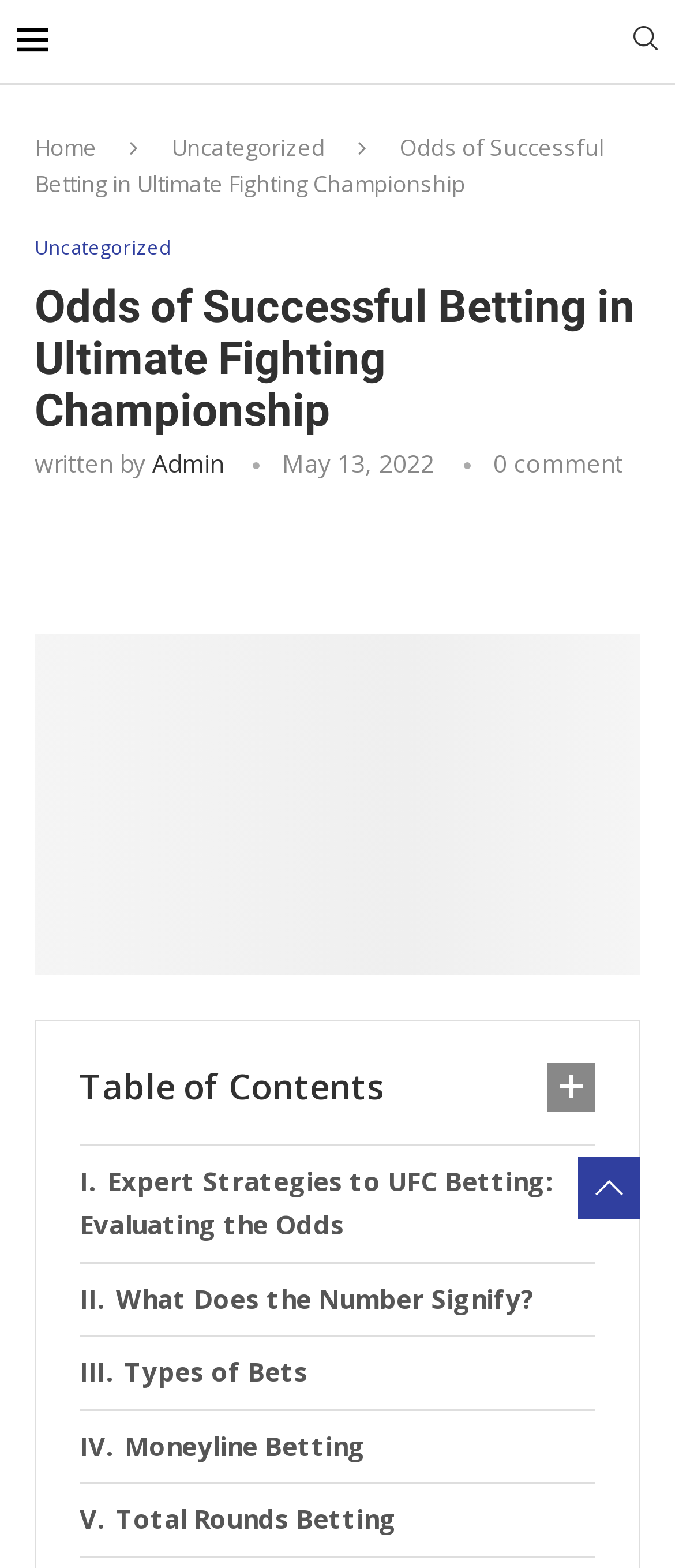Find the bounding box coordinates of the element you need to click on to perform this action: 'Click on Home'. The coordinates should be represented by four float values between 0 and 1, in the format [left, top, right, bottom].

[0.051, 0.084, 0.144, 0.104]